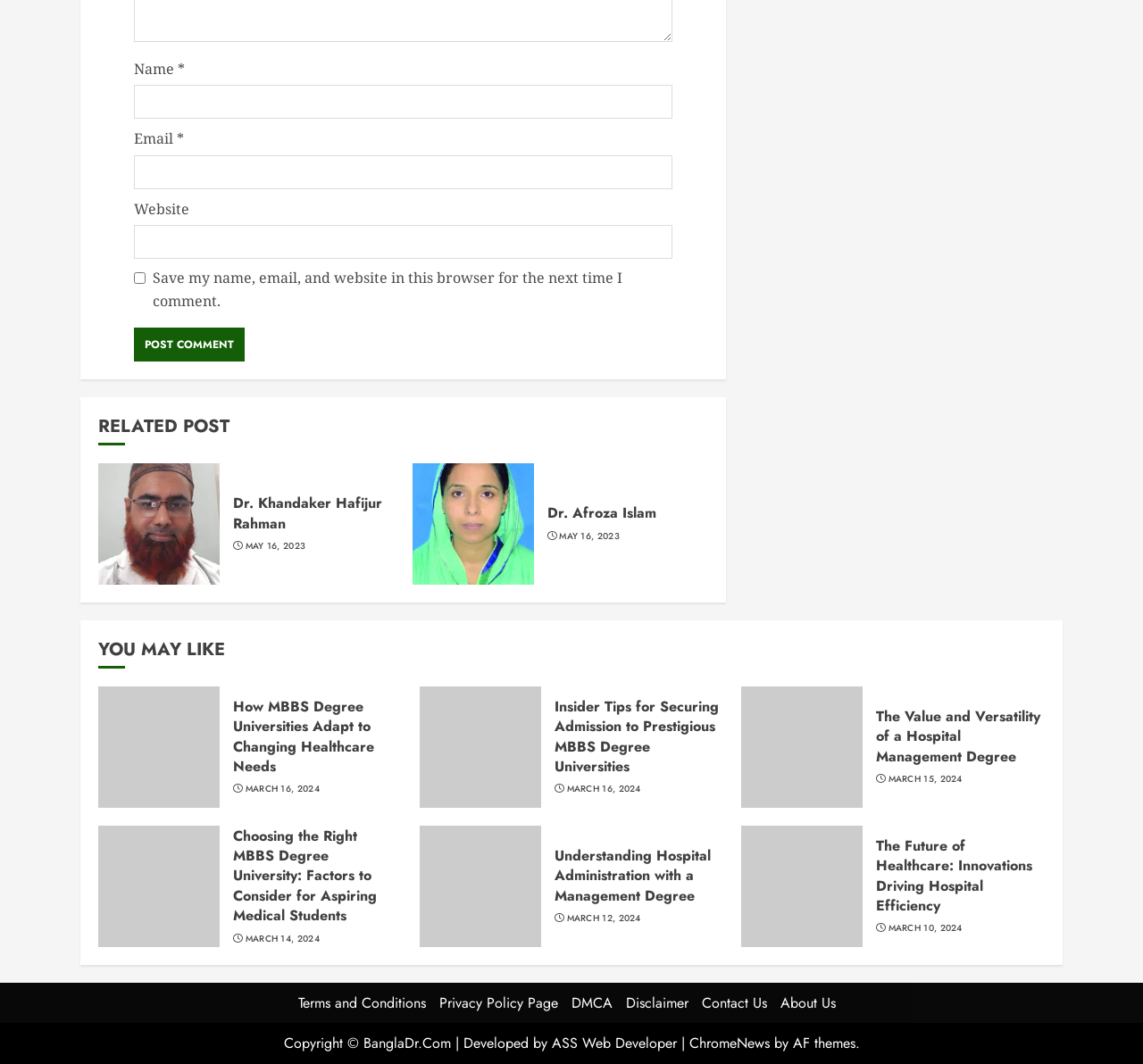Please identify the coordinates of the bounding box that should be clicked to fulfill this instruction: "Contact the website administrator".

[0.614, 0.933, 0.671, 0.952]